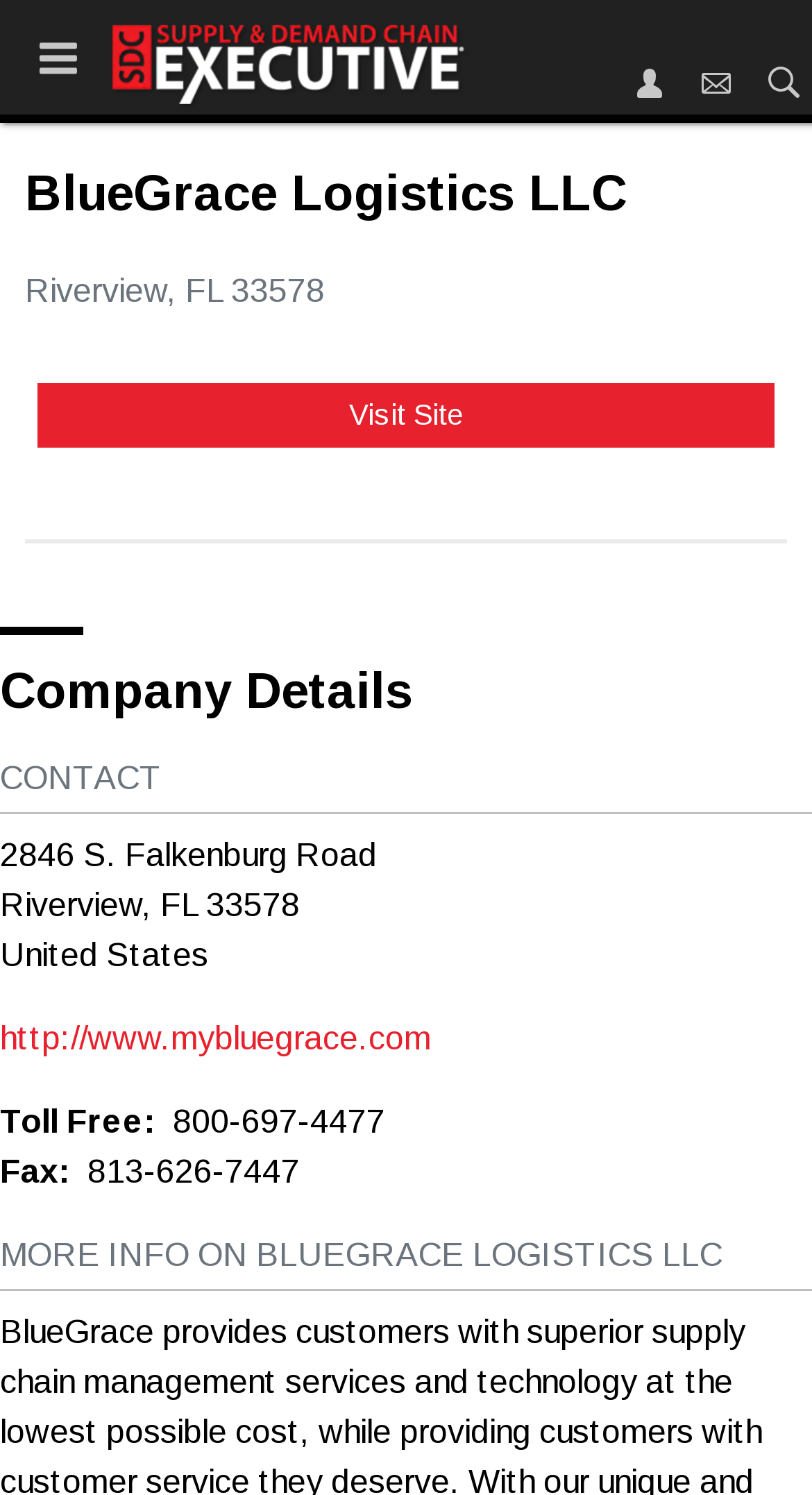Give a complete and precise description of the webpage's appearance.

The webpage is about BlueGrace Logistics LLC, a company featured in Supply & Demand Chain Executive. At the top left corner, there is a toggle menu button with an icon. Next to it, there is a link to Supply & Demand Chain Executive with an accompanying image. On the top right corner, there are three links: Sign In, Newsletter, and Search, each with an icon.

Below the top section, the company's name "BlueGrace Logistics LLC" is displayed prominently in a heading. The company's address "Riverview, FL 33578" is written below it. A "Visit Site" button is located on the right side of the page.

The company details section is divided into two columns. The left column has the title "Company Details" and lists the company's contact information, including address, phone number, and fax number. The right column has the title "CONTACT" and displays the company's address again.

At the bottom of the page, there is a section with the title "MORE INFO ON BLUEGRACE LOGISTICS LLC".